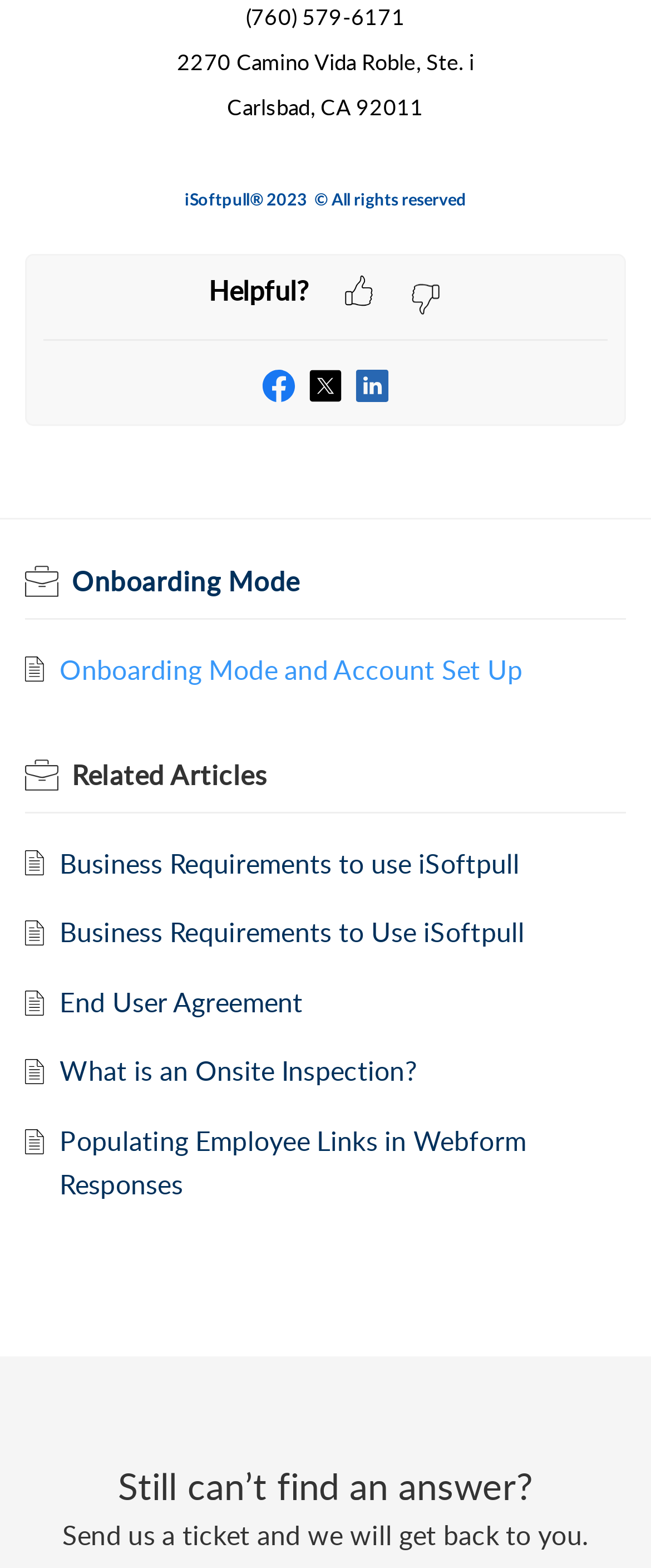Locate the bounding box coordinates of the clickable region necessary to complete the following instruction: "Click Send us a ticket and we will get back to you". Provide the coordinates in the format of four float numbers between 0 and 1, i.e., [left, top, right, bottom].

[0.096, 0.968, 0.904, 0.991]